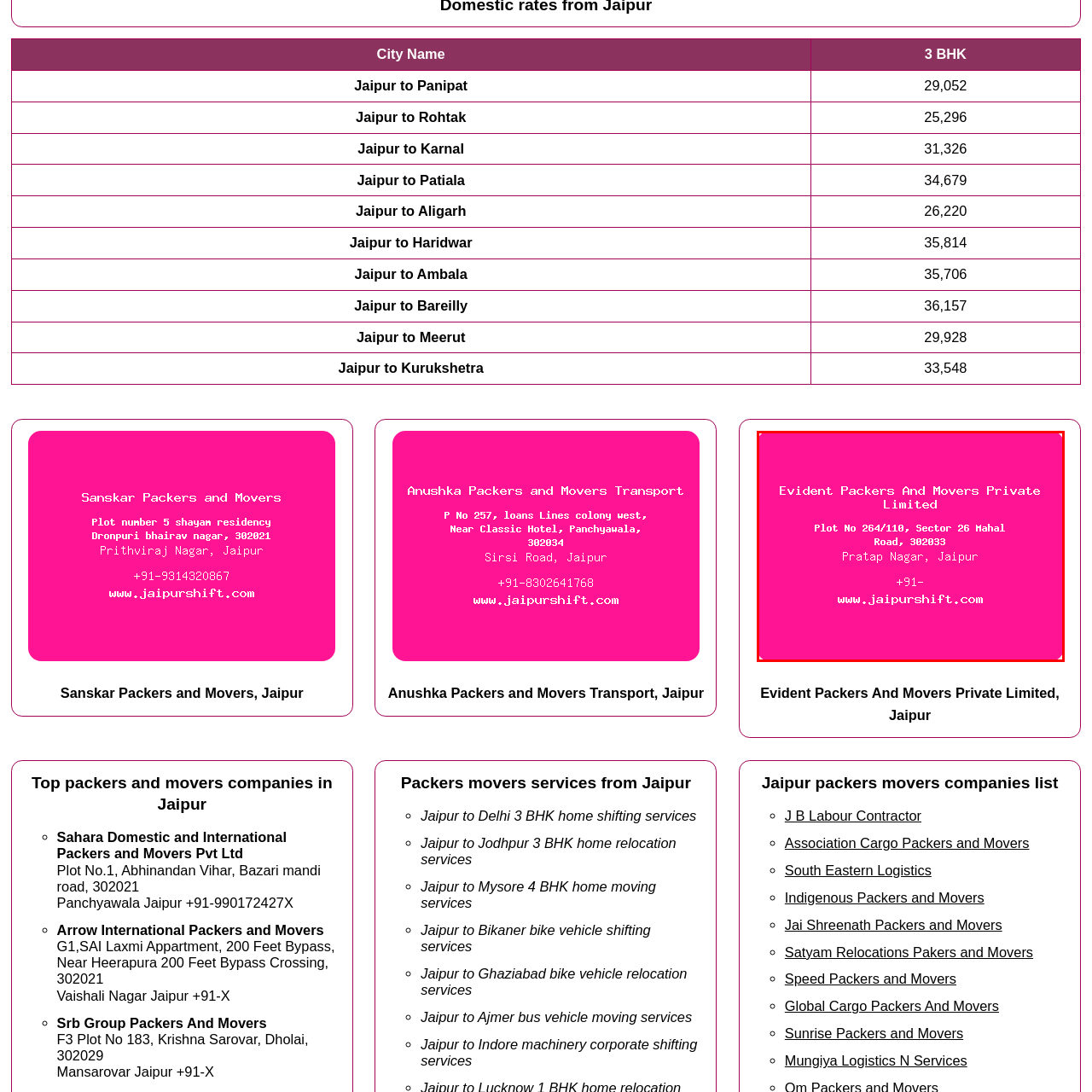What is the sector of the company's address?
Pay attention to the image surrounded by the red bounding box and answer the question in detail based on the image.

The company's address is 'Plot No 264/110, Sector 26 Mahal Road, 302933, Pratap Nagar, Jaipur', and the sector is mentioned as 'Sector 26'.